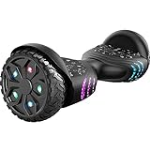Present an elaborate depiction of the scene captured in the image.

The image features a TOMOLOO hoverboard designed for kids aged 6 to 12, showcasing a sleek black design with colorful LED lights embedded on the sides. This hoverboard emphasizes safety and fun, making it an excellent choice for beginner users. Its robust wheels with textured grips suggest durability and stability, ensuring a smooth ride on various surfaces while enhancing the overall riding experience. Ideal for young riders, this hoverboard offers a balance of performance and style, perfect for introducing kids to the joy of hoverboarding.